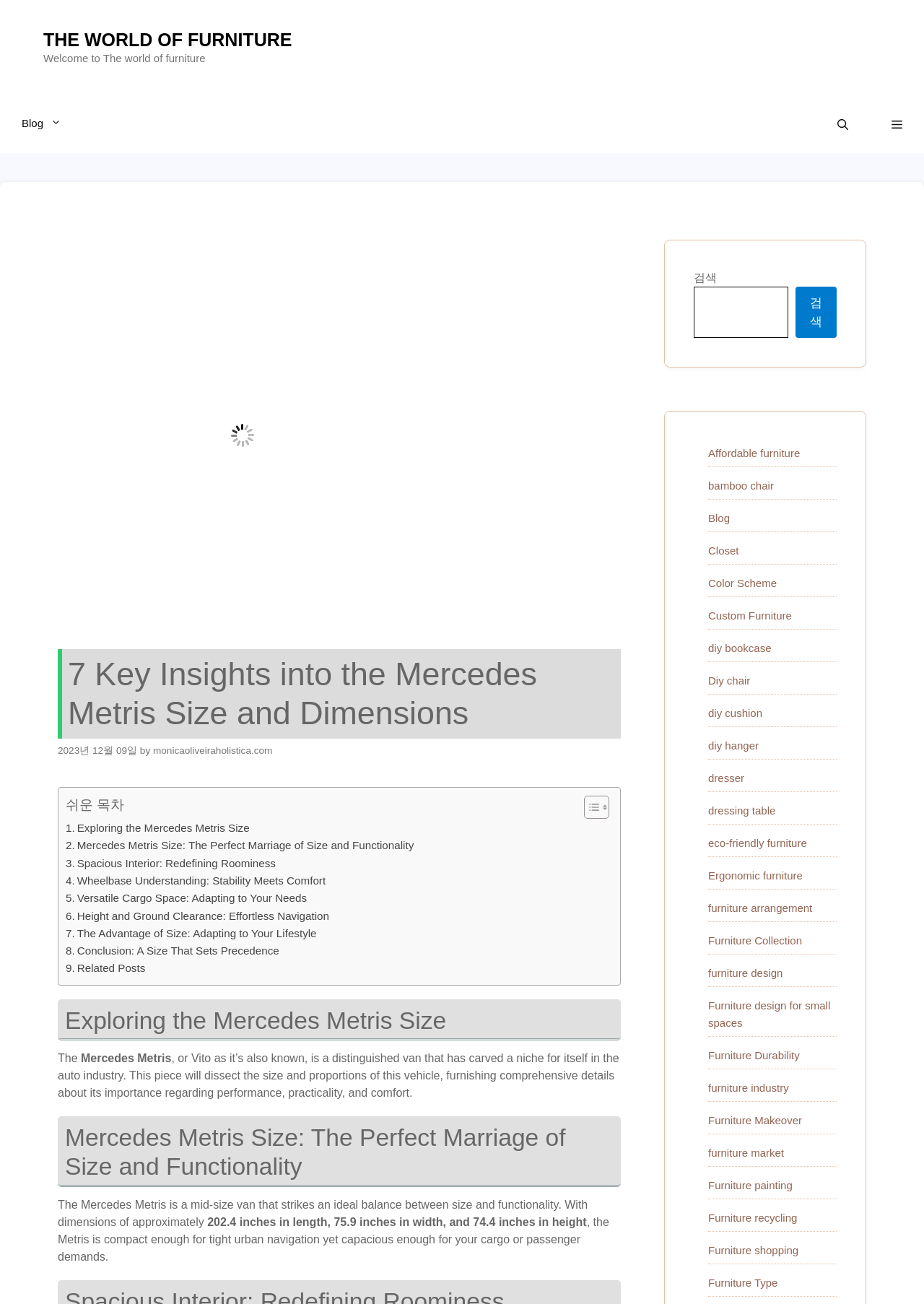Illustrate the webpage's structure and main components comprehensively.

This webpage is about the Mercedes Metris, a mid-size van, and its size and dimensions. At the top, there is a banner with the site's name, "The world of furniture", and a navigation menu with links to the blog, search bar, and off-canvas panel. Below the banner, there is a heading that reads "7 Key Insights into the Mercedes Metris Size and Dimensions" with a time stamp and author information.

The main content is divided into sections, each with a heading and descriptive text. The first section introduces the Mercedes Metris, describing it as a distinguished van that has carved a niche for itself in the auto industry. The text explains that the article will dissect the size and proportions of the vehicle, providing comprehensive details about its importance regarding performance, practicality, and comfort.

The subsequent sections delve into the specifics of the Mercedes Metris size, including its length, width, and height, and how it strikes a balance between size and functionality. The text is accompanied by a table of contents with links to each section, allowing readers to easily navigate the article.

On the right side of the page, there is a complementary section with links to various topics related to furniture, such as affordable furniture, bamboo chair, closet, and more. There is also a search bar at the top right corner of the page.

Overall, the webpage provides a detailed analysis of the Mercedes Metris size and dimensions, making it a valuable resource for those interested in the auto industry and furniture design.